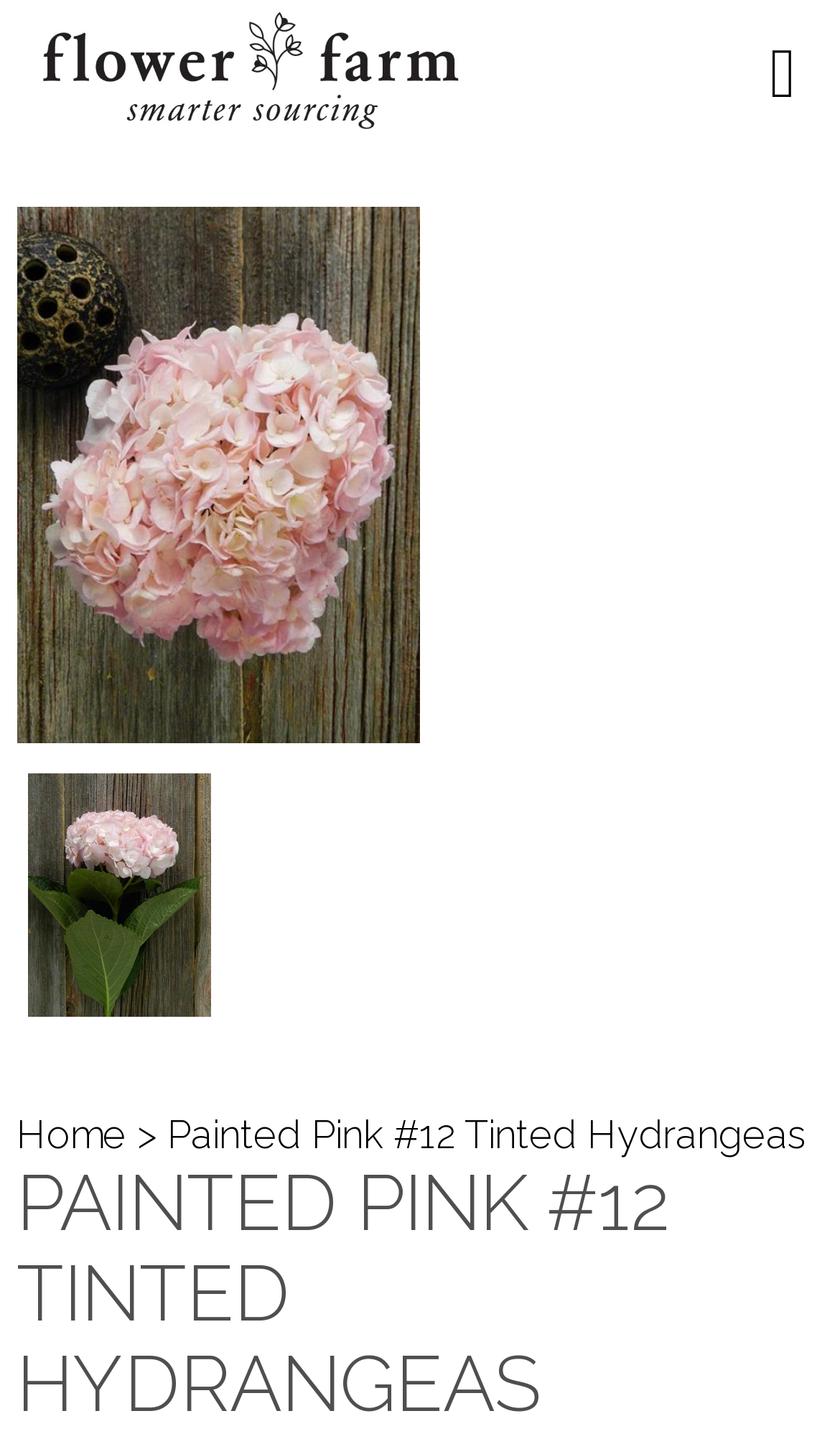Are there any login features on this page?
Carefully examine the image and provide a detailed answer to the question.

I found a button labeled 'hide login window', which suggests that there is a login feature on this page. The presence of this button implies that a login window can be displayed and hidden.